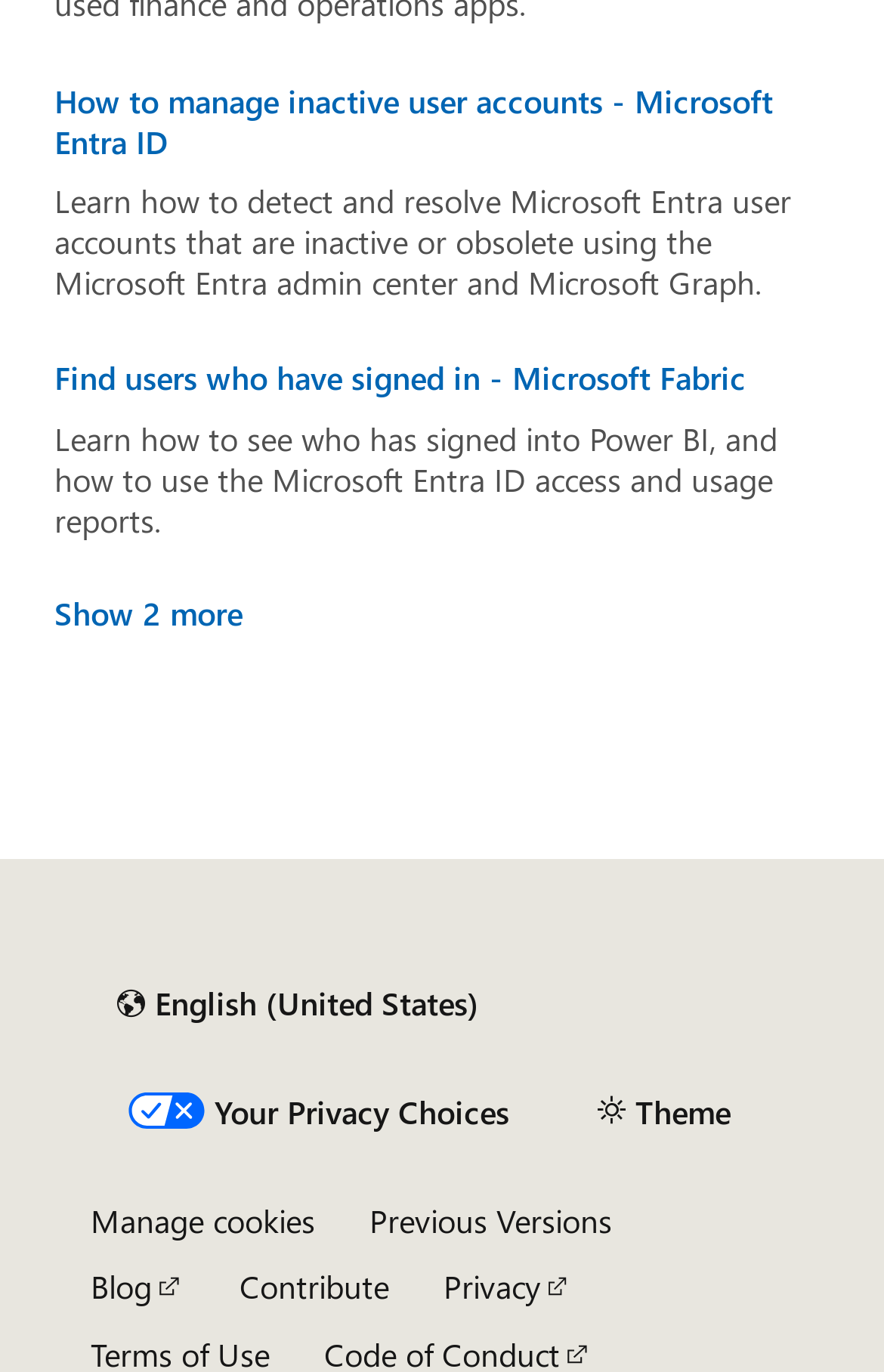Please examine the image and provide a detailed answer to the question: What is the current language setting?

I found the language setting in the complementary section at the bottom of the webpage, which is currently set to English (United States).